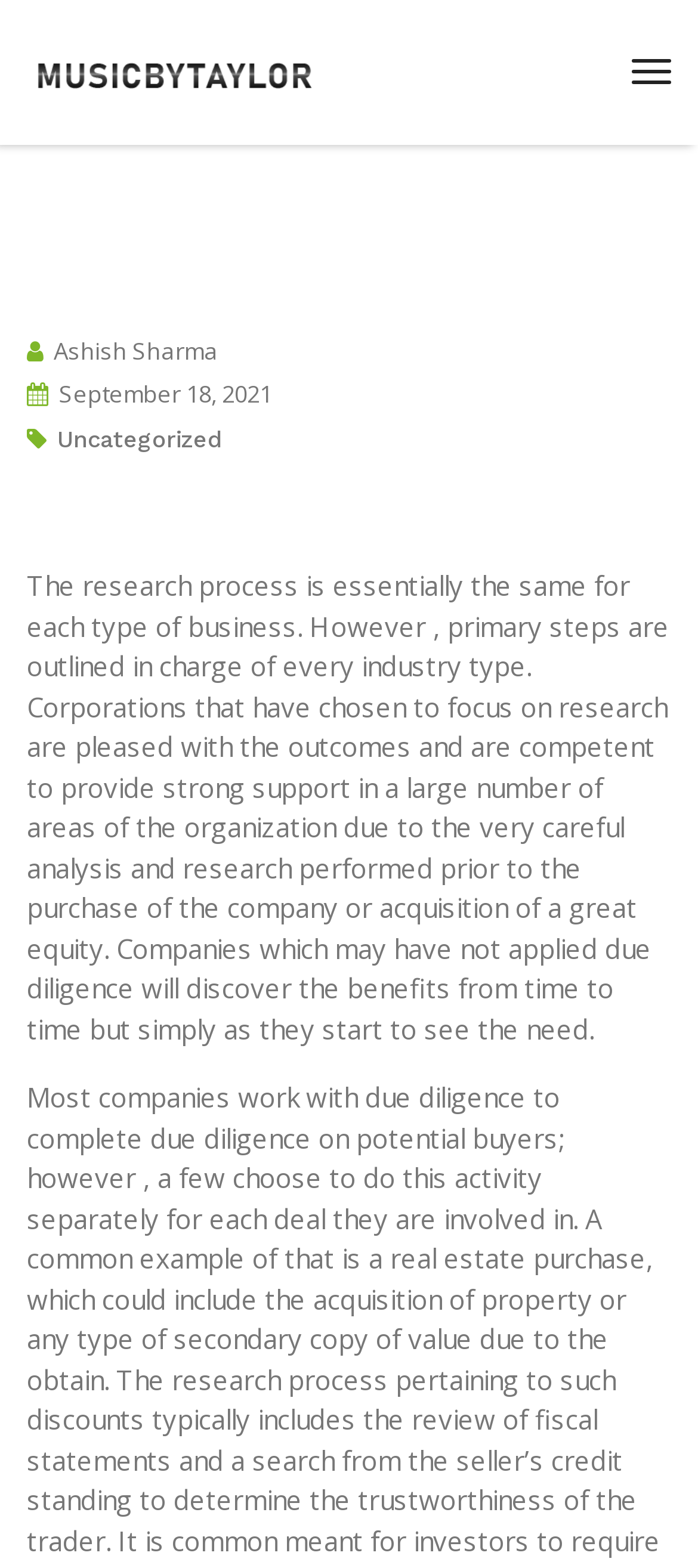Provide a thorough and detailed response to the question by examining the image: 
What is the author's name?

The author's name can be found in the header section of the webpage, specifically in the static text element that reads 'Ashish Sharma'.